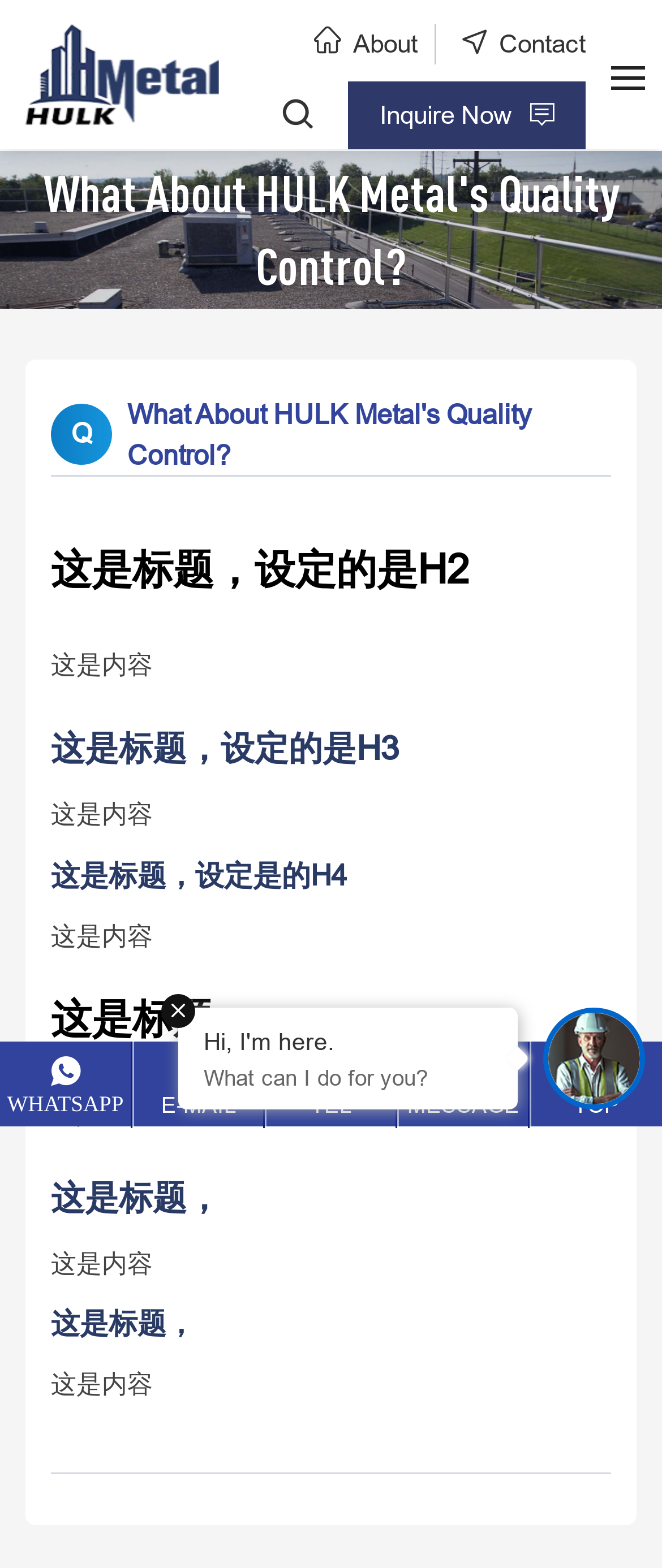Show me the bounding box coordinates of the clickable region to achieve the task as per the instruction: "Click on the 'About' link".

[0.444, 0.015, 0.659, 0.041]